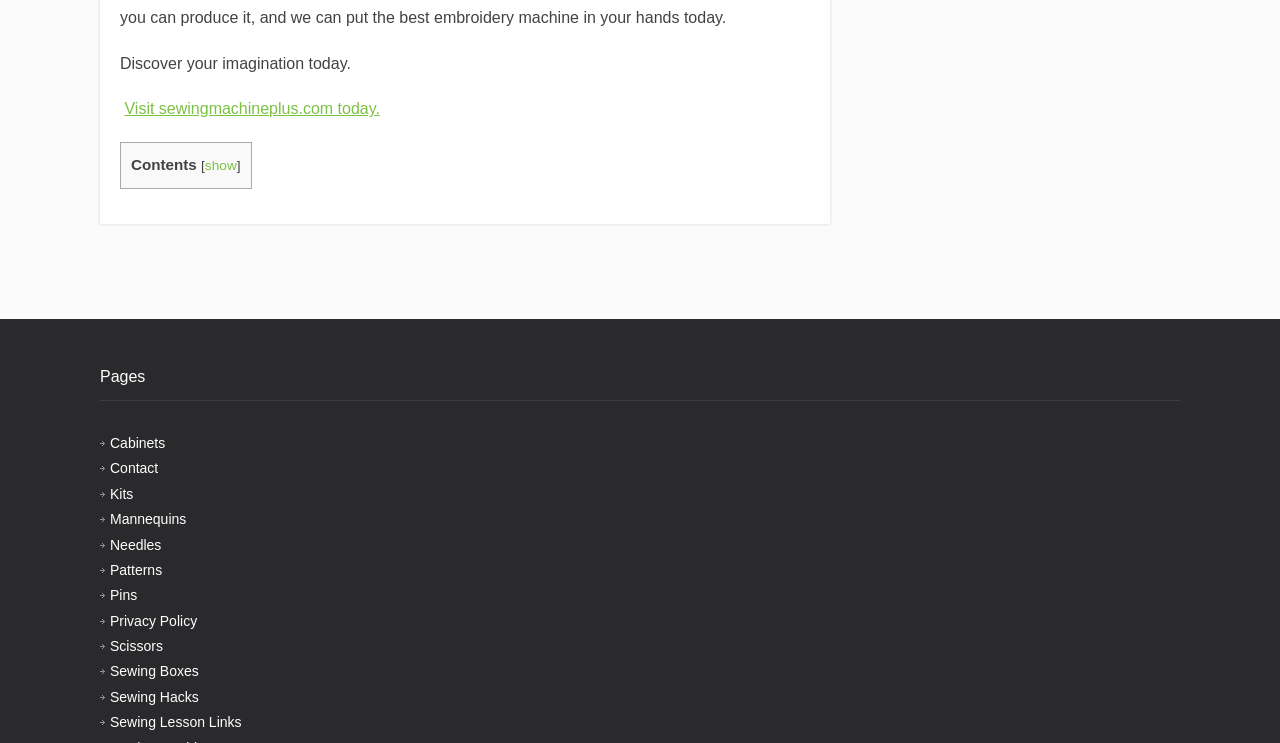Given the following UI element description: "Sewing Hacks", find the bounding box coordinates in the webpage screenshot.

[0.086, 0.927, 0.155, 0.949]